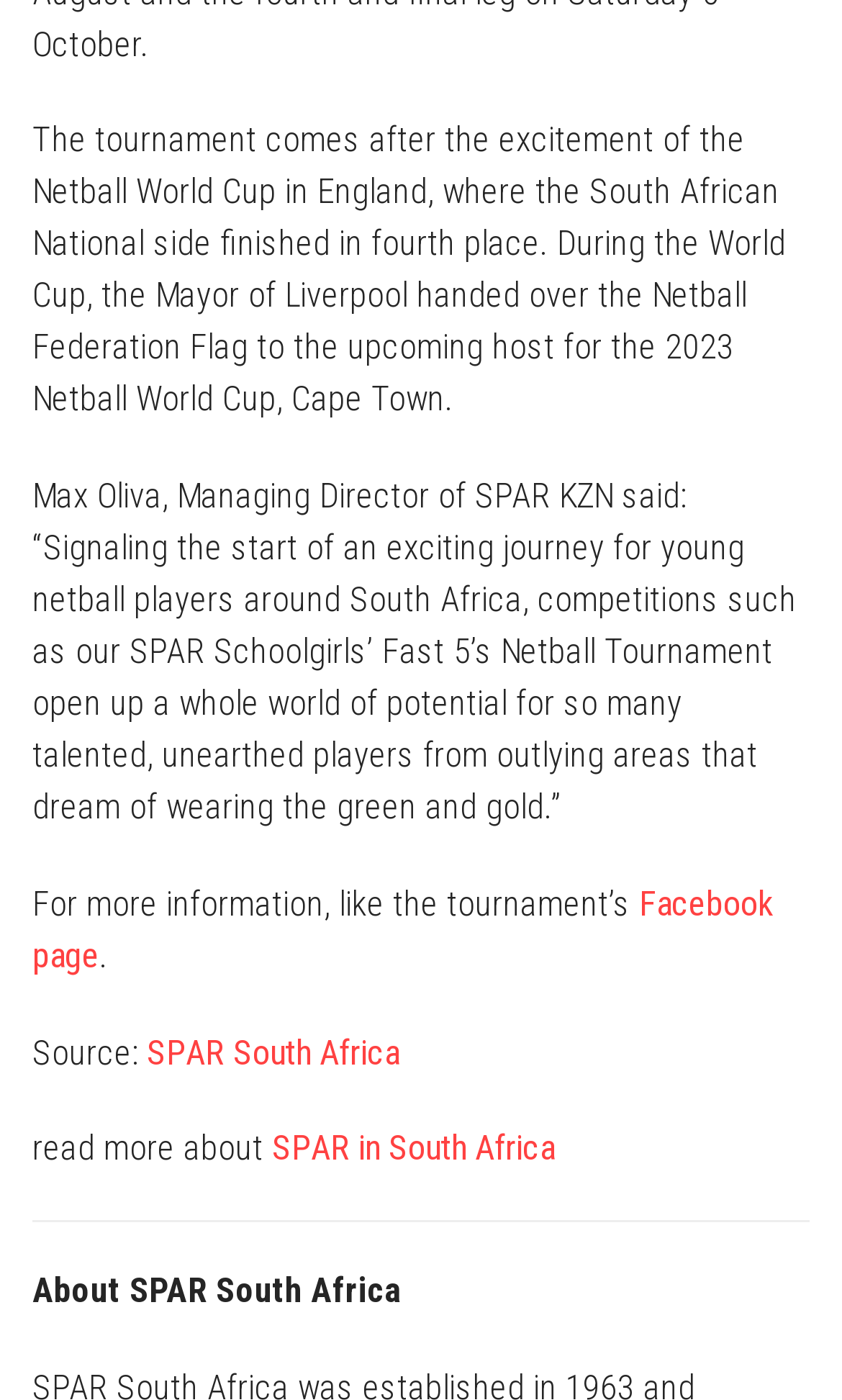Please find the bounding box for the UI component described as follows: "title="Tucson CSA Home"".

None